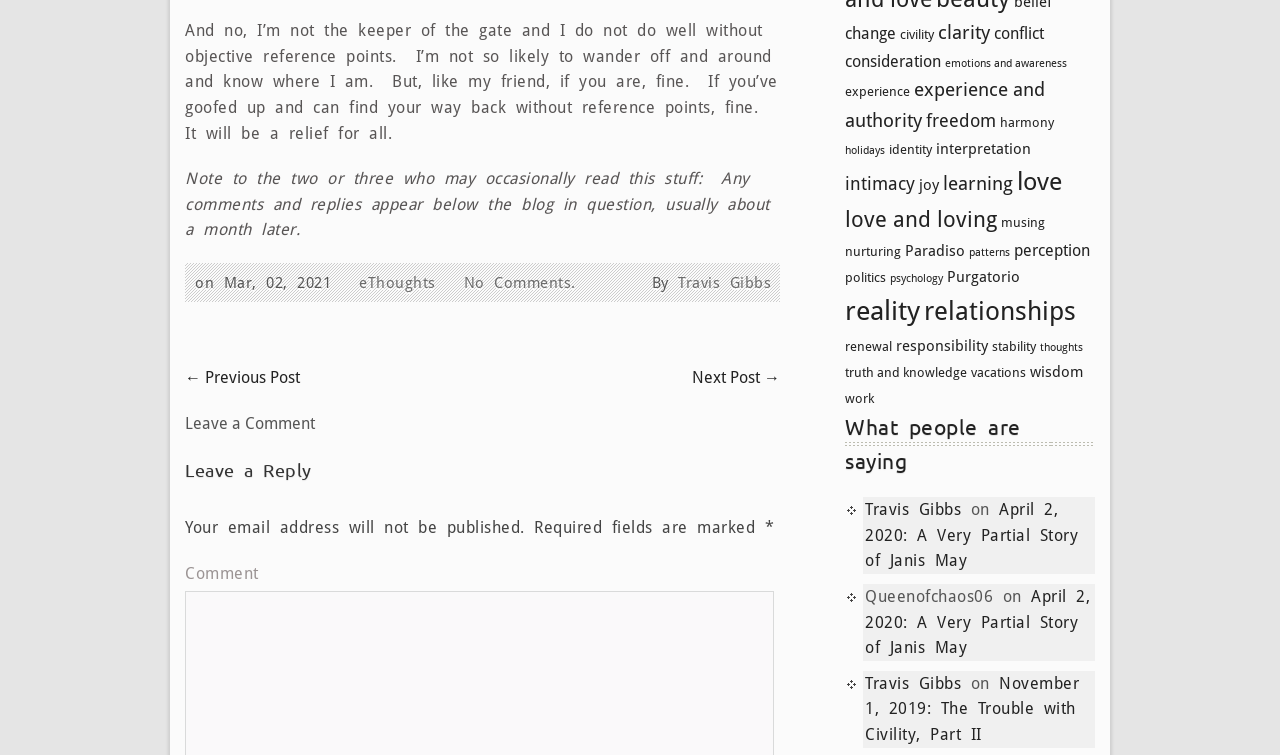Please specify the bounding box coordinates of the element that should be clicked to execute the given instruction: 'Click on the link 'White House''. Ensure the coordinates are four float numbers between 0 and 1, expressed as [left, top, right, bottom].

None